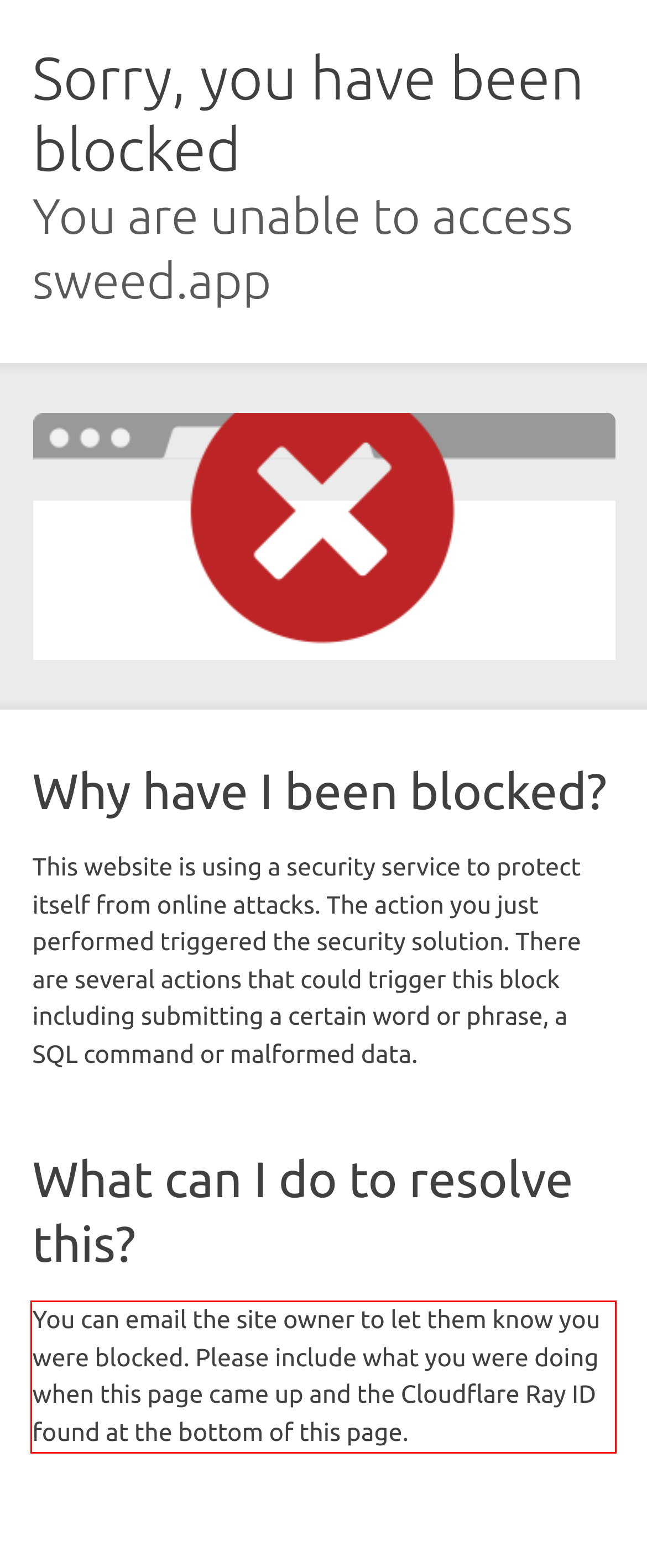View the screenshot of the webpage and identify the UI element surrounded by a red bounding box. Extract the text contained within this red bounding box.

You can email the site owner to let them know you were blocked. Please include what you were doing when this page came up and the Cloudflare Ray ID found at the bottom of this page.